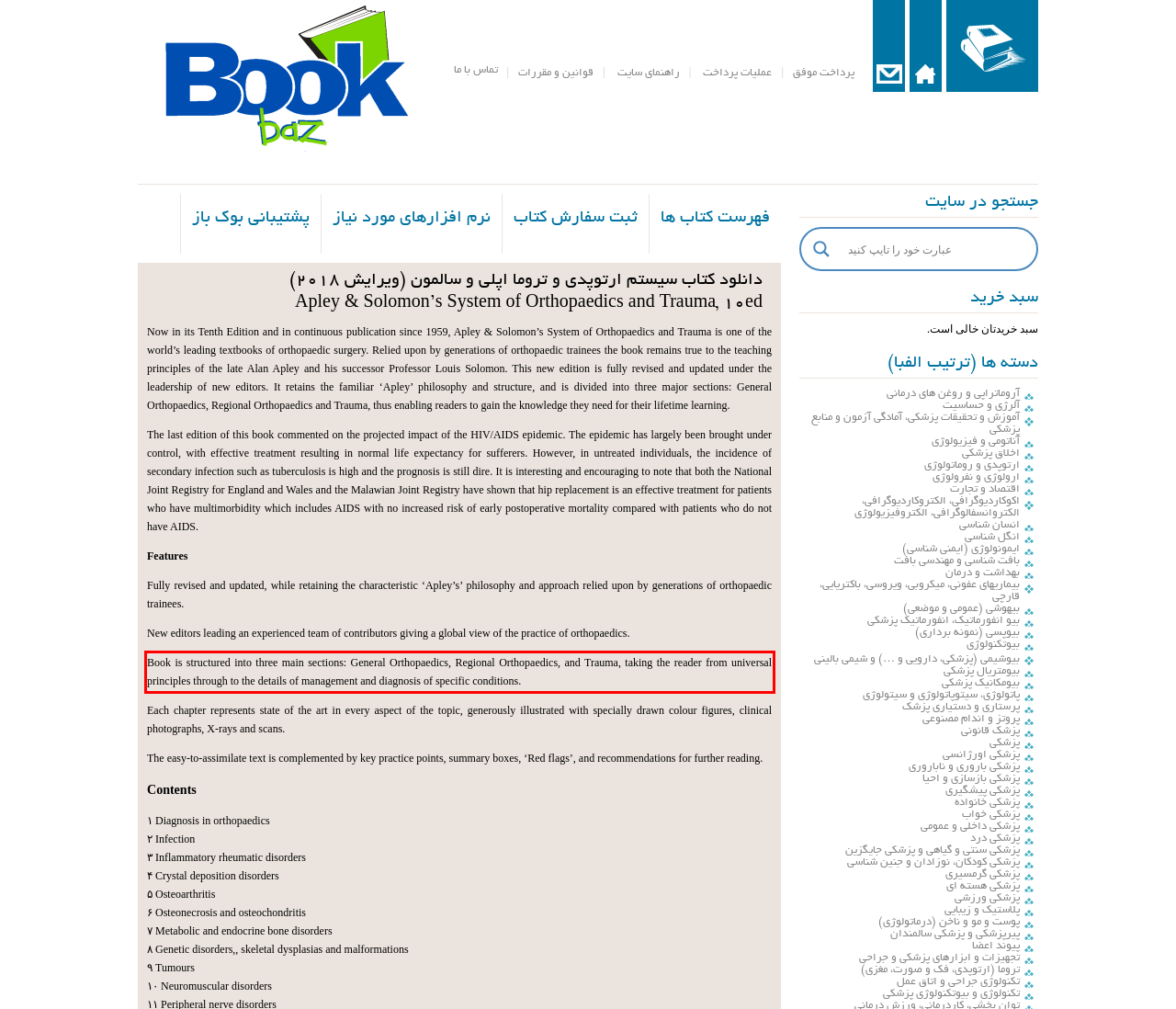You are provided with a screenshot of a webpage that includes a red bounding box. Extract and generate the text content found within the red bounding box.

Book is structured into three main sections: General Orthopaedics, Regional Orthopaedics, and Trauma, taking the reader from universal principles through to the details of management and diagnosis of specific conditions.